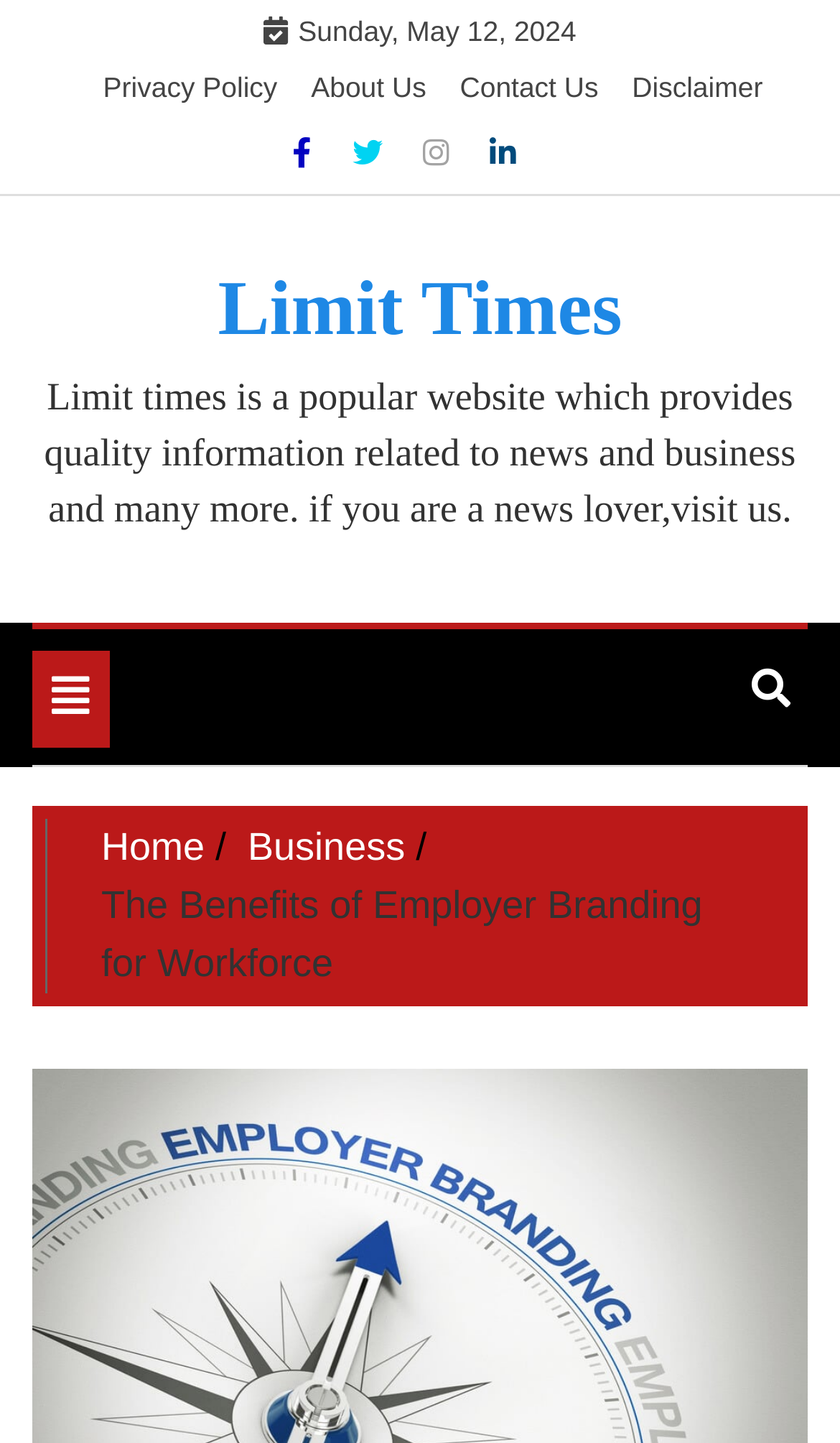Kindly determine the bounding box coordinates of the area that needs to be clicked to fulfill this instruction: "Visit the 'Facebook' page".

[0.348, 0.093, 0.381, 0.117]